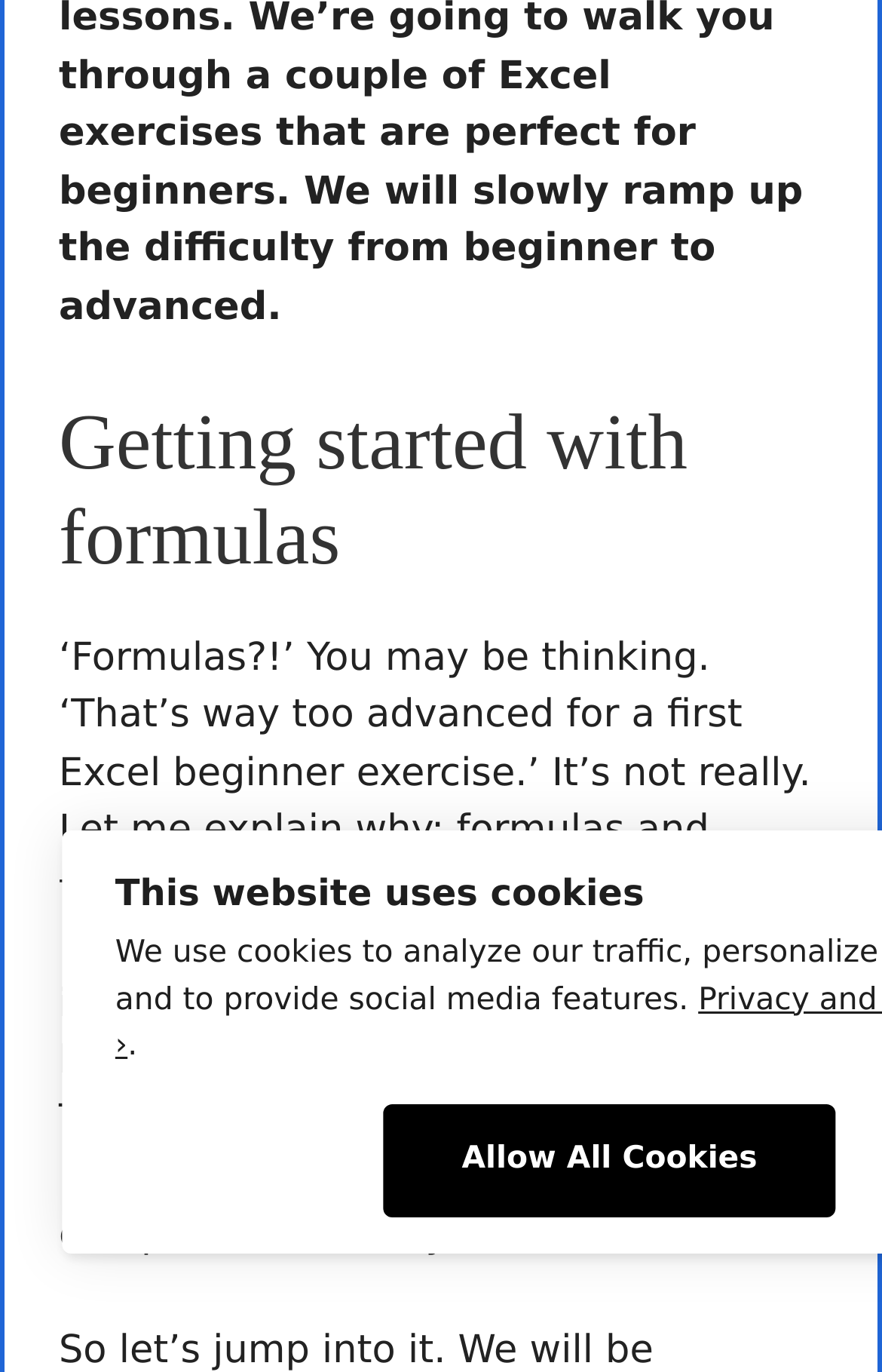Please determine the bounding box coordinates for the UI element described as: "Allow All Cookies".

[0.434, 0.806, 0.948, 0.887]